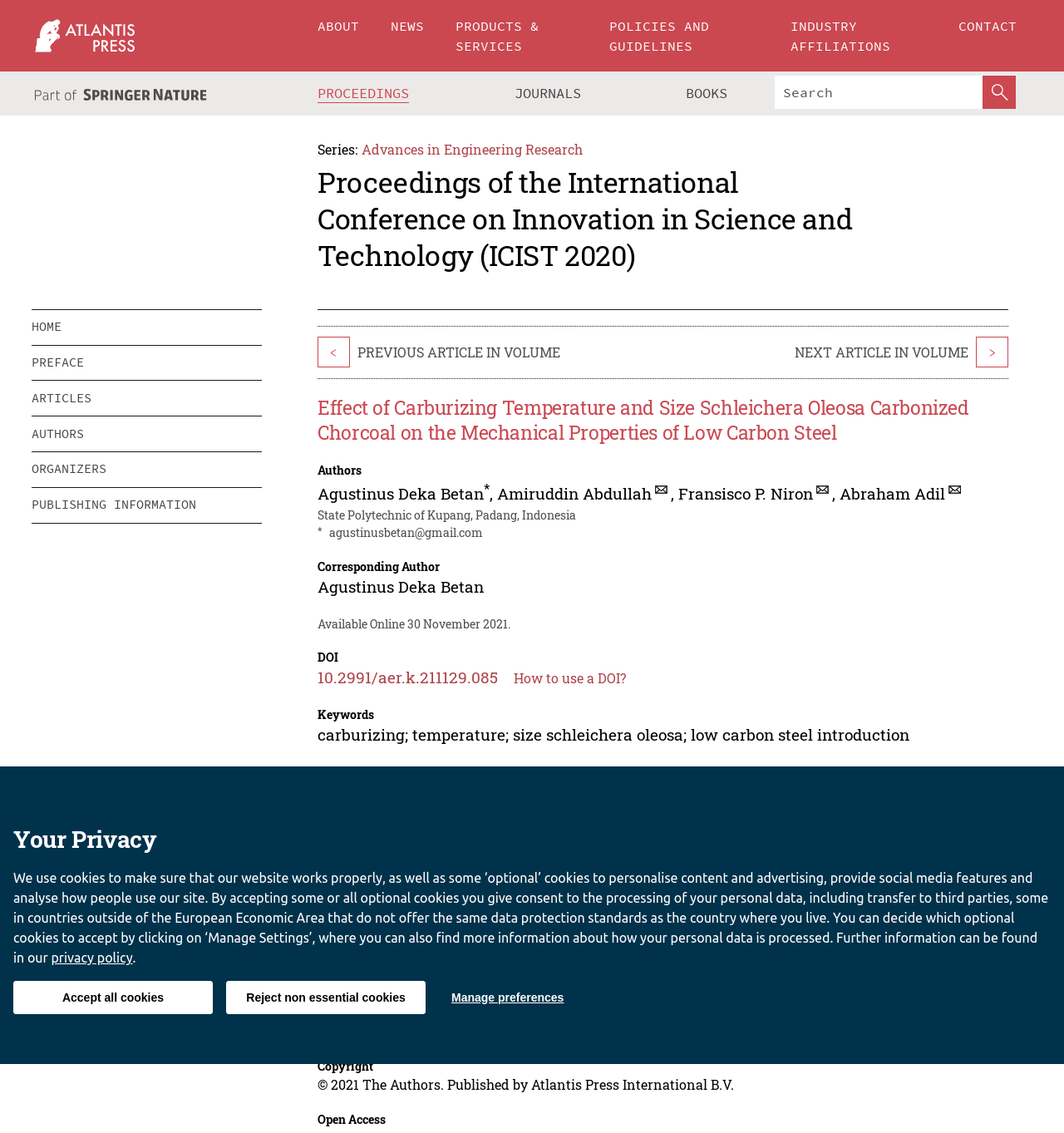What is the title or heading displayed on the webpage?

Effect of Carburizing Temperature and Size Schleichera Oleosa Carbonized Chorcoal on the Mechanical Properties of Low Carbon Steel